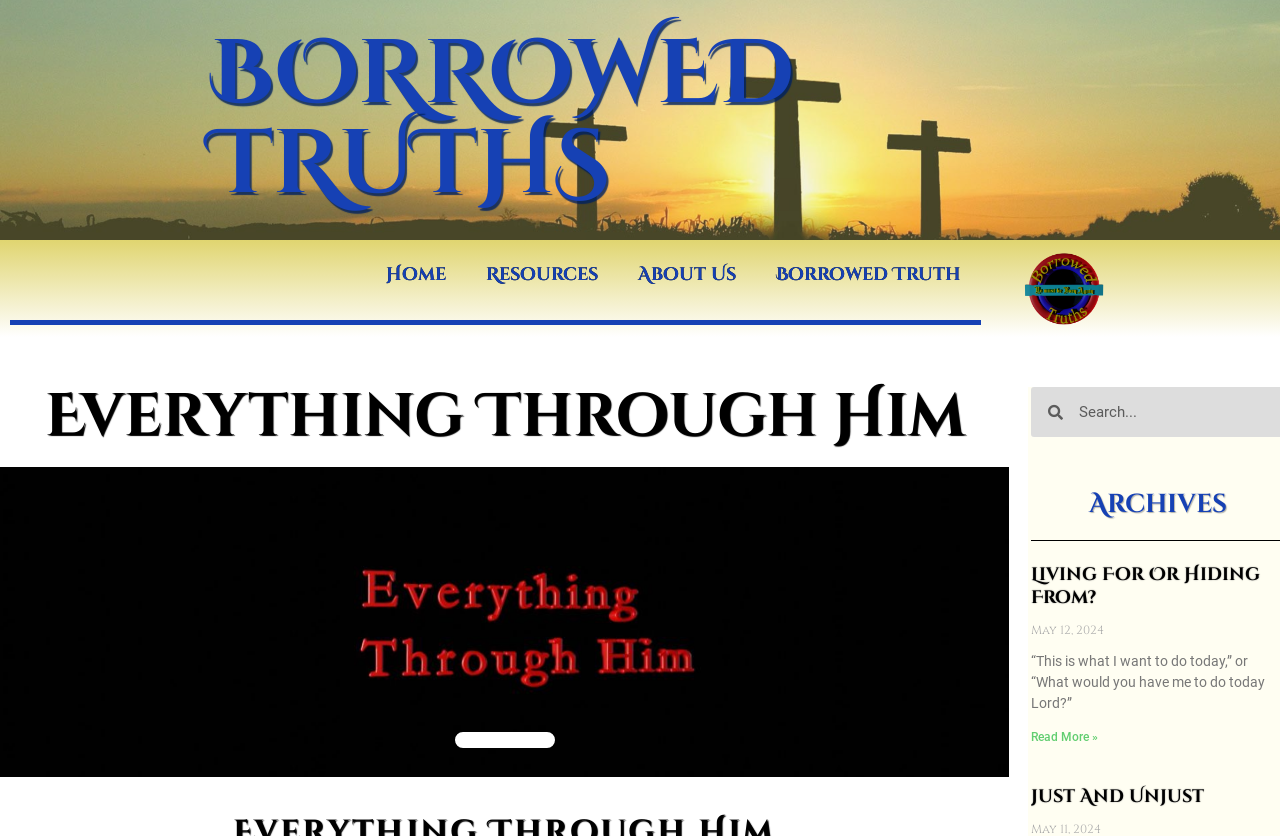How many links are in the top navigation bar?
By examining the image, provide a one-word or phrase answer.

4